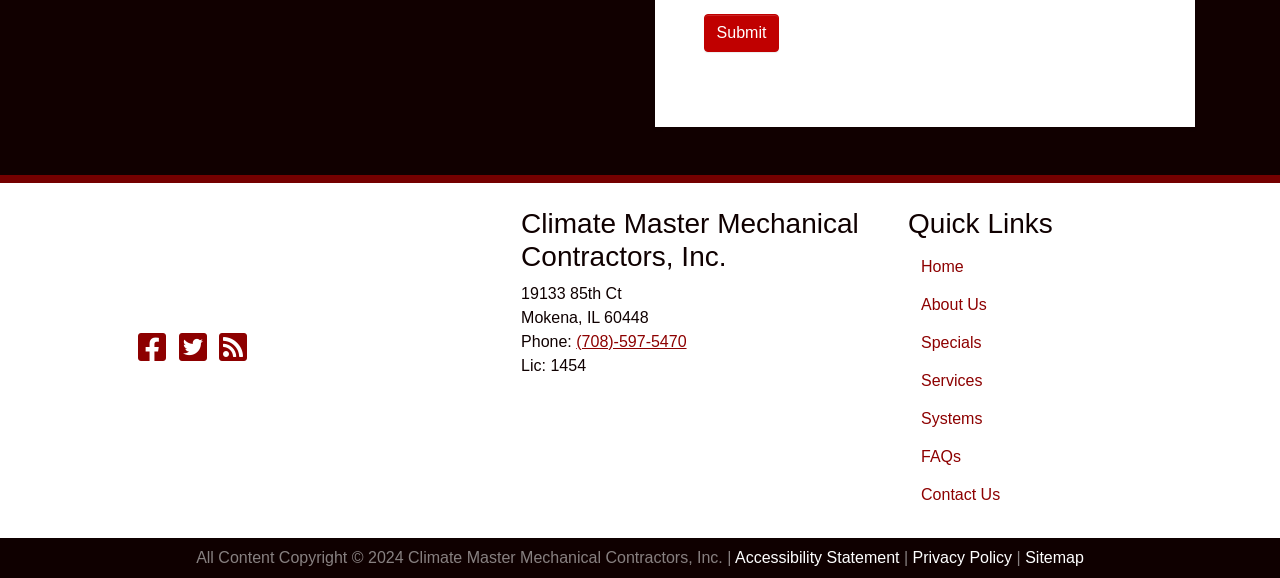Please identify the coordinates of the bounding box that should be clicked to fulfill this instruction: "Click on the 'HOME' link".

None